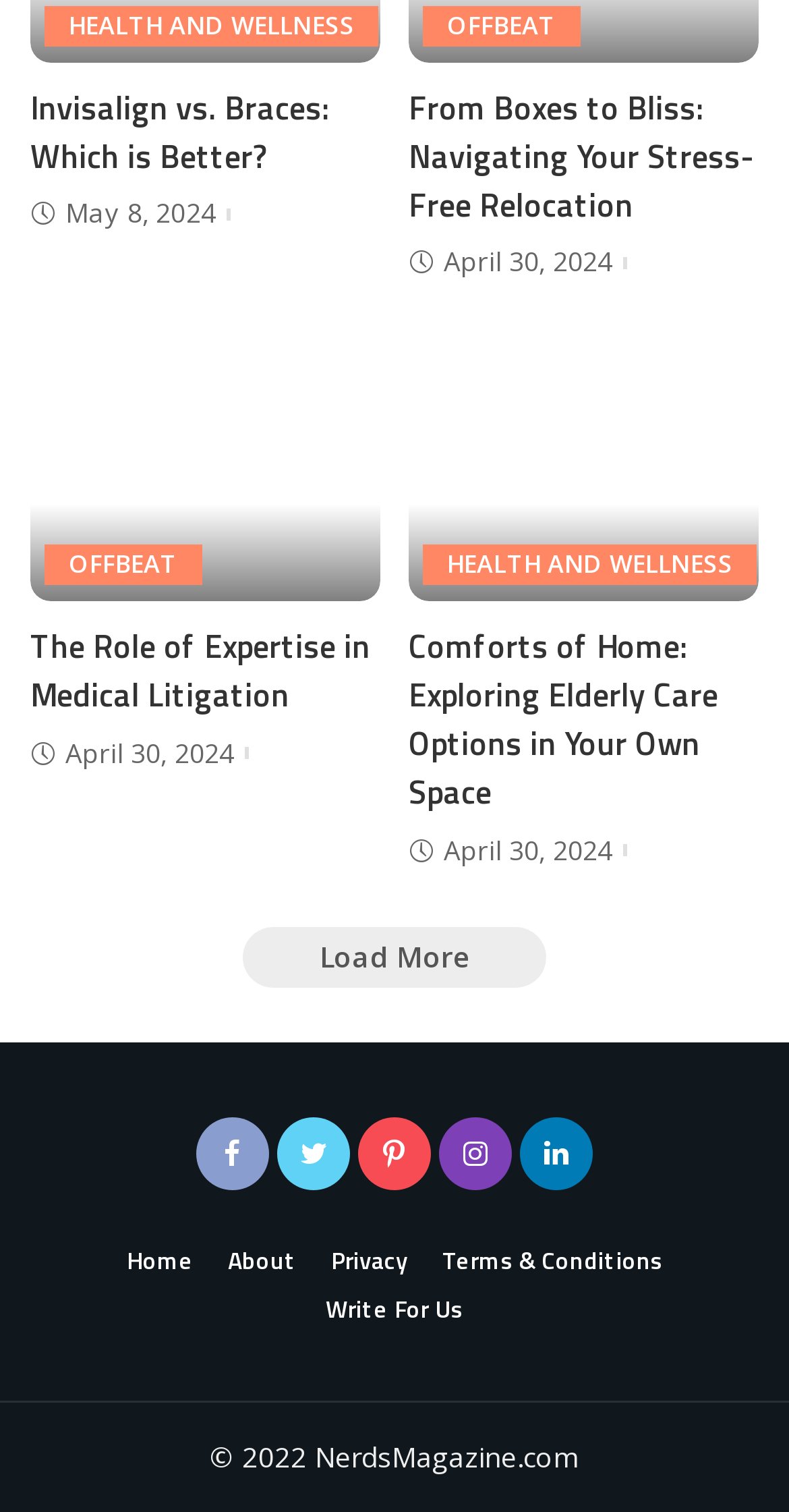Identify the bounding box coordinates of the section that should be clicked to achieve the task described: "Load more articles".

[0.308, 0.613, 0.692, 0.653]